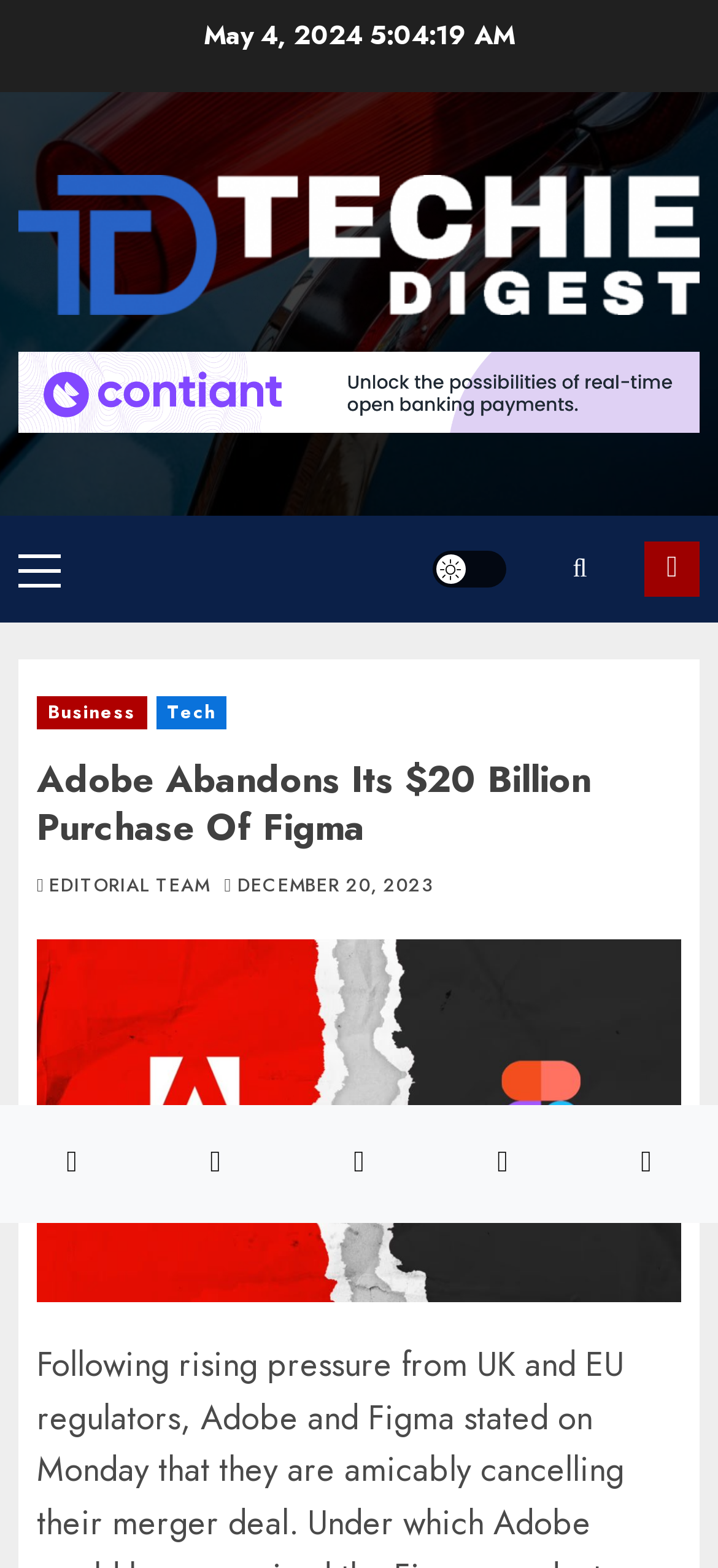Use a single word or phrase to respond to the question:
What is the name of the editorial team?

EDITORIAL TEAM